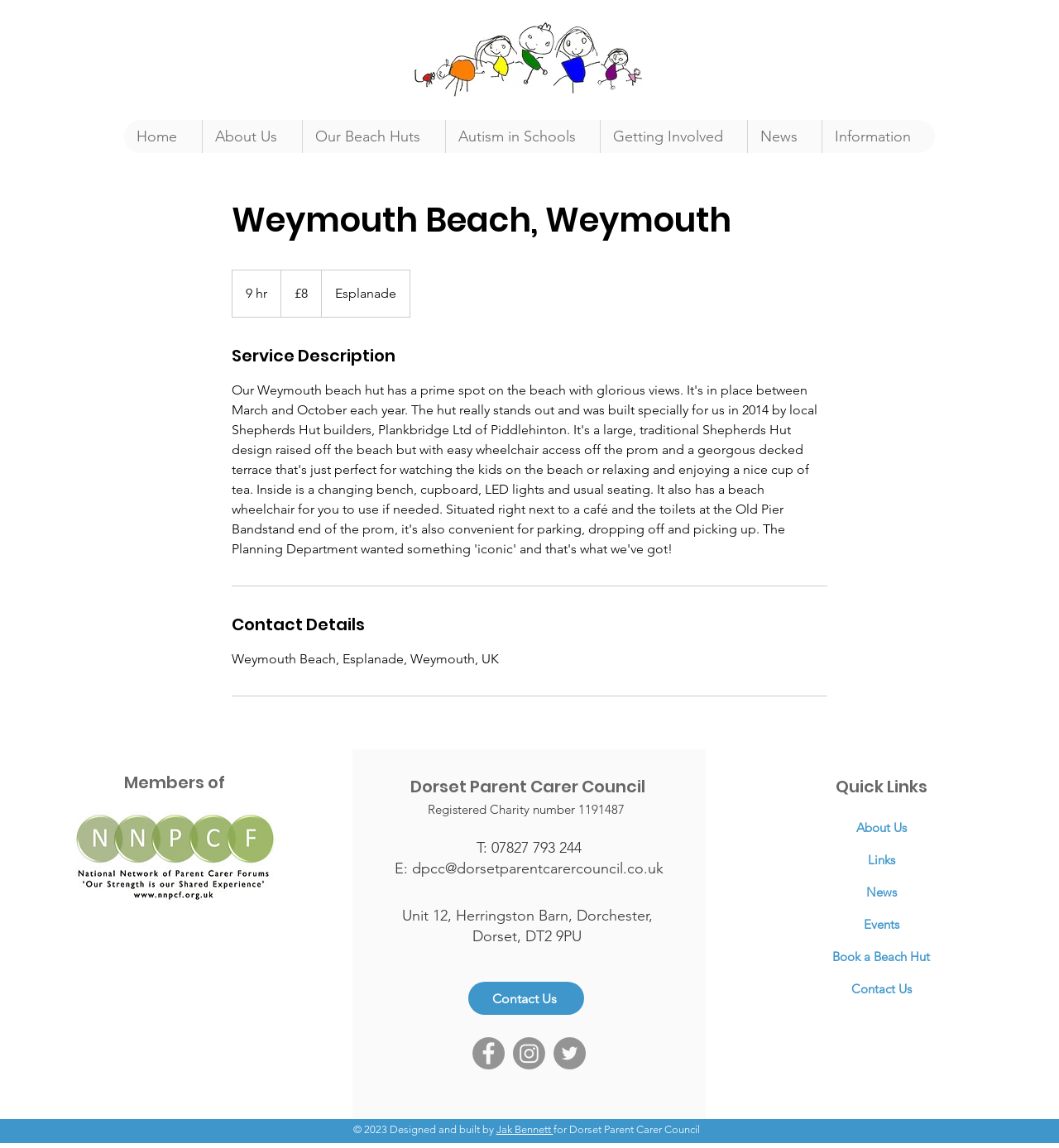Please find the main title text of this webpage.

Weymouth Beach, Weymouth